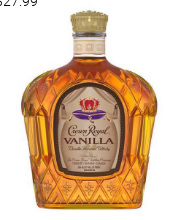Consider the image and give a detailed and elaborate answer to the question: 
What is the distinctive feature of the bottle's design?

The caption describes the bottle as having an 'elegant, diamond-patterned glass', which suggests that the distinctive feature of the bottle's design is the diamond-patterned glass.